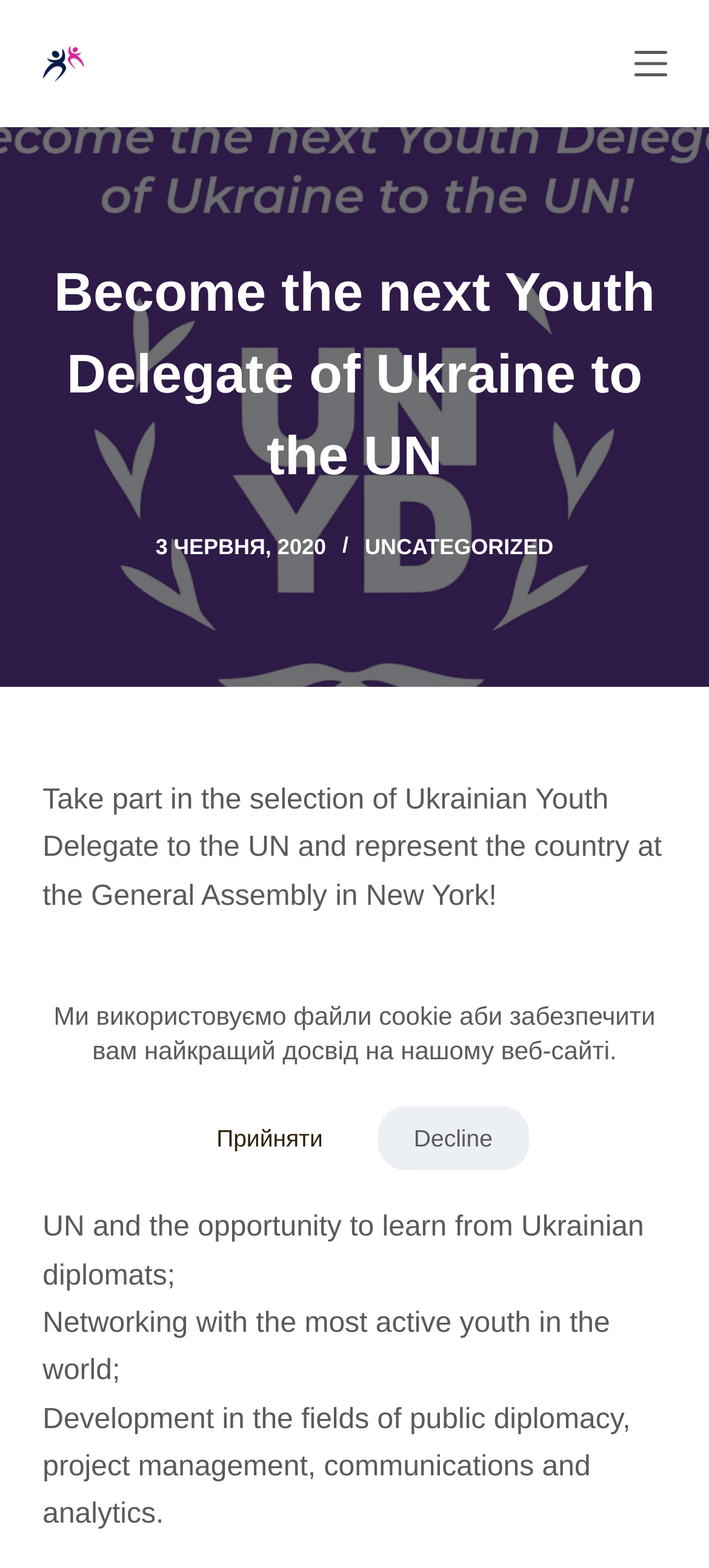From the webpage screenshot, identify the region described by alt="Національна молодіжна рада України". Provide the bounding box coordinates as (top-left x, top-left y, bottom-right x, bottom-right y), with each value being a floating point number between 0 and 1.

[0.06, 0.029, 0.121, 0.052]